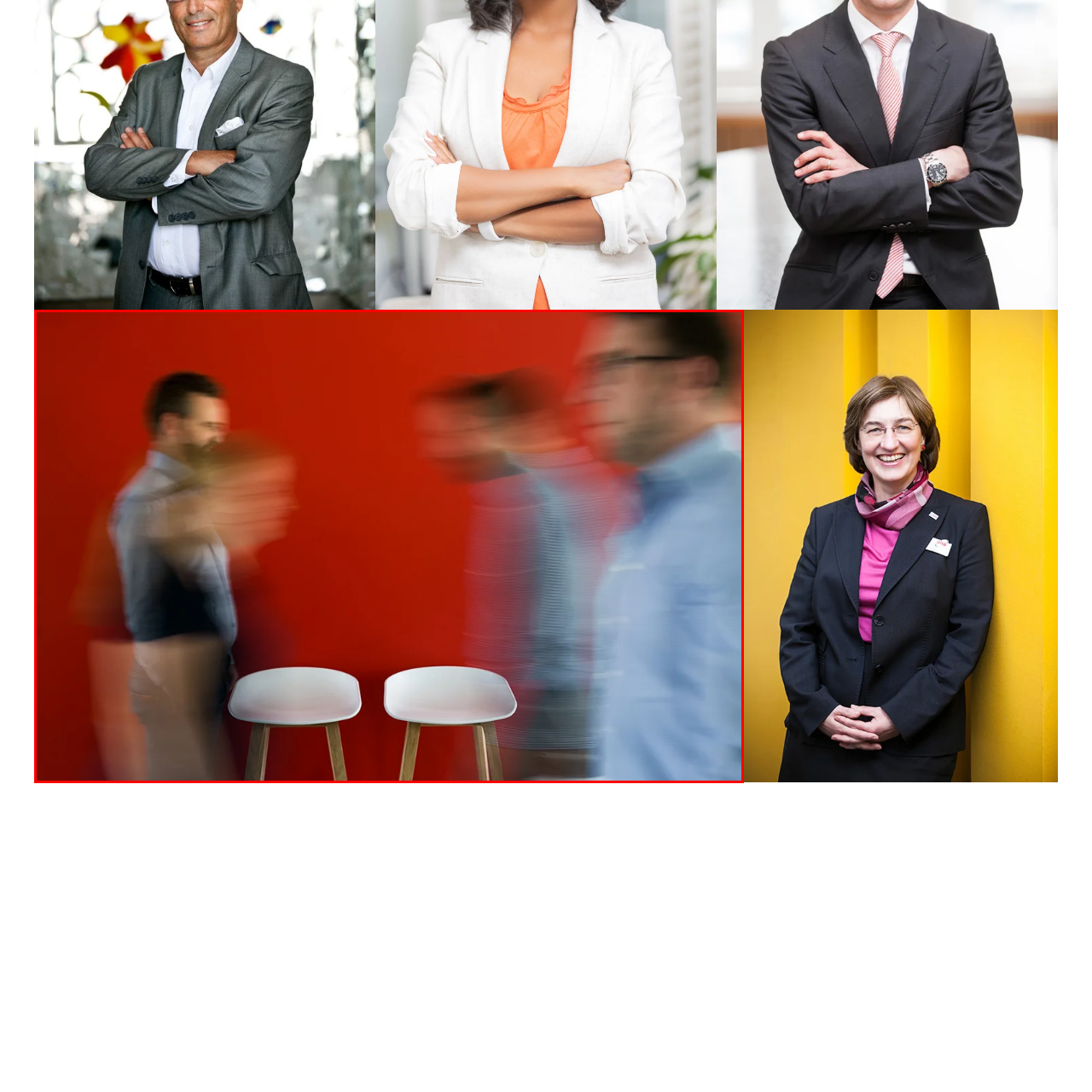What kind of atmosphere does the image evoke?
Focus on the section marked by the red bounding box and elaborate on the question as thoroughly as possible.

The blurred figures of individuals walking past the stools, combined with the sense of energy and activity, evoke a corporate atmosphere, possibly indicative of a workplace or a networking event where interactions and discussions are taking place.